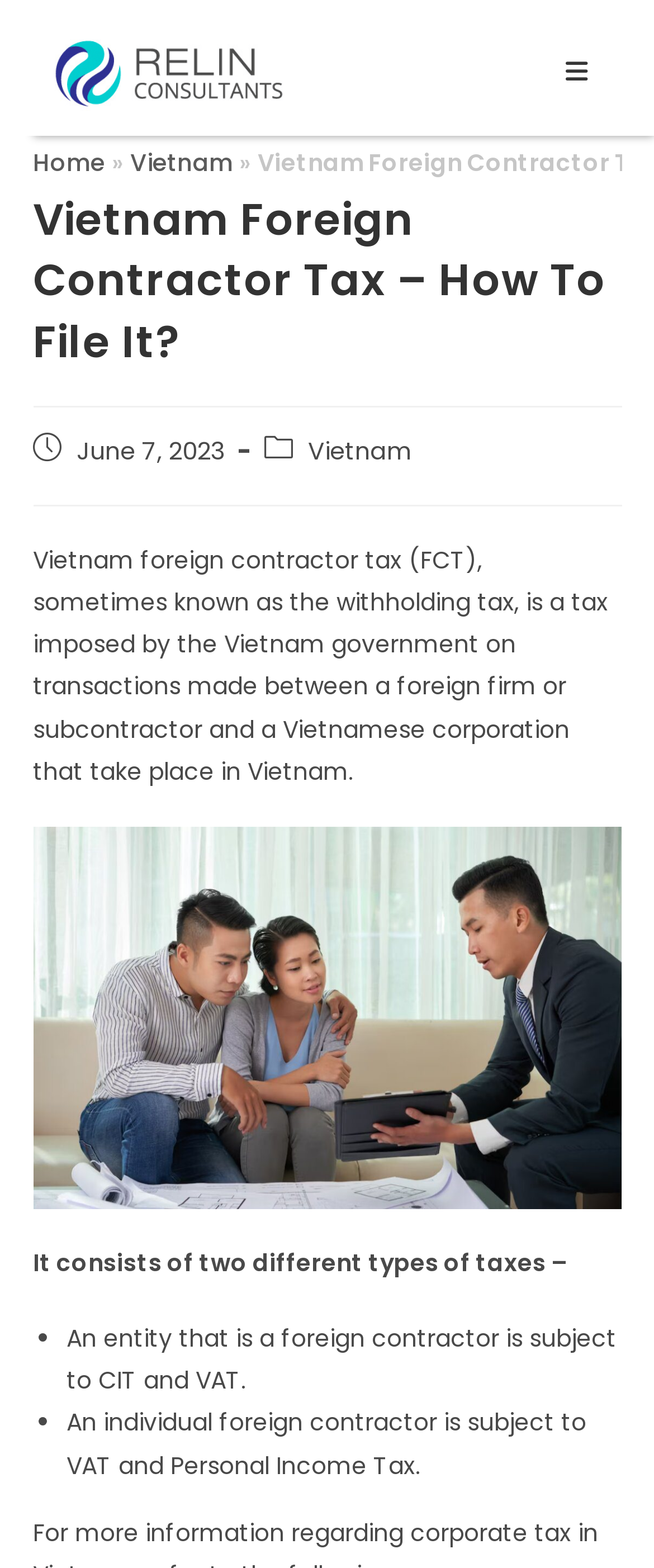Show the bounding box coordinates for the HTML element as described: "alt="Relin Consultants"".

[0.05, 0.034, 0.486, 0.055]